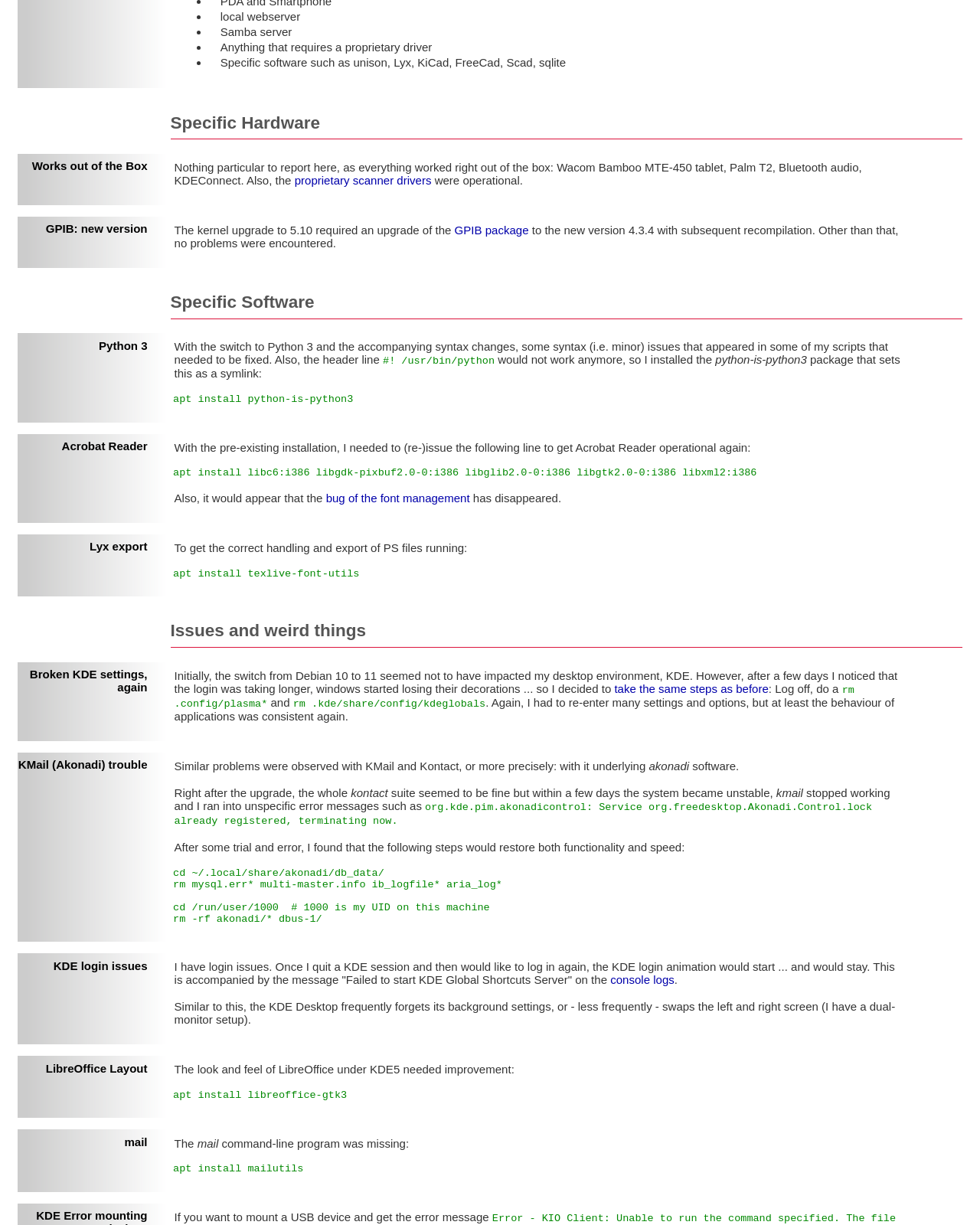What is the issue with KMail?
Respond to the question with a well-detailed and thorough answer.

I found this answer by looking at the 'KMail (Akonadi) trouble' section, where it mentions that 'Similar problems were observed with KMail and Kontact, or more precisely: with its underlying akonadi software.'